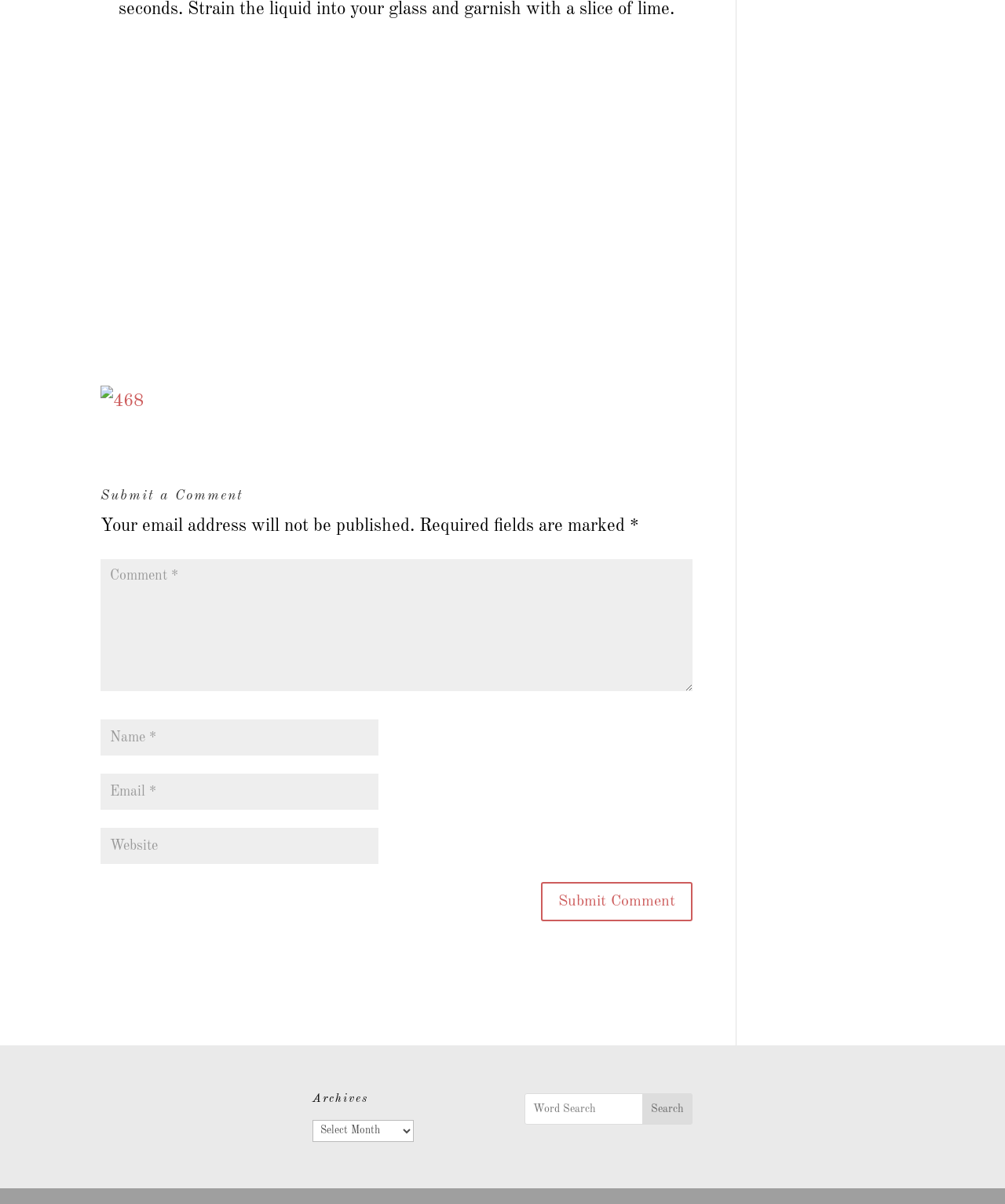Based on the element description, predict the bounding box coordinates (top-left x, top-left y, bottom-right x, bottom-right y) for the UI element in the screenshot: Search

[0.639, 0.908, 0.689, 0.934]